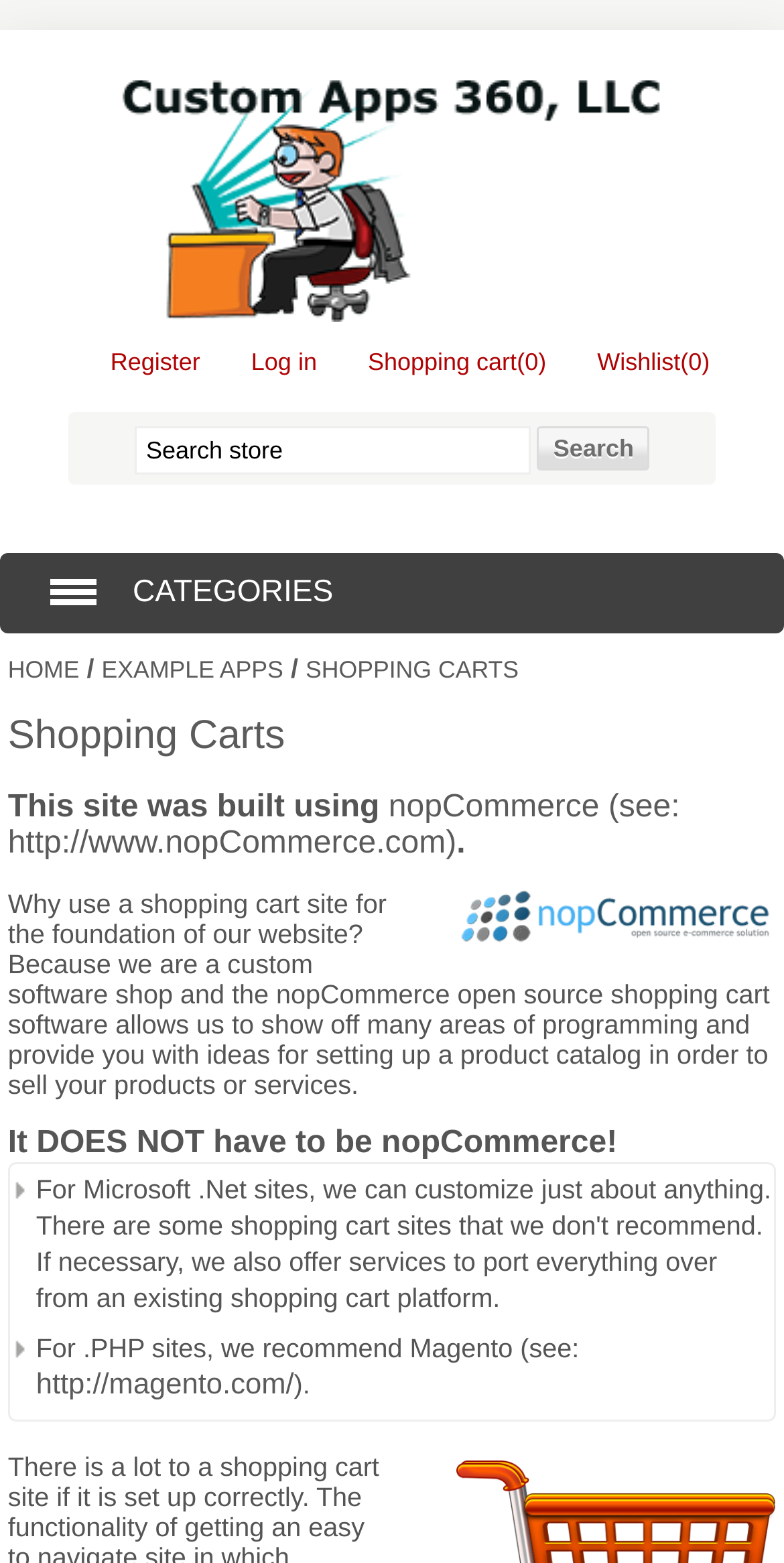Predict the bounding box of the UI element based on the description: "alt="Custom Apps 360, LLC"". The coordinates should be four float numbers between 0 and 1, formatted as [left, top, right, bottom].

[0.156, 0.051, 0.844, 0.21]